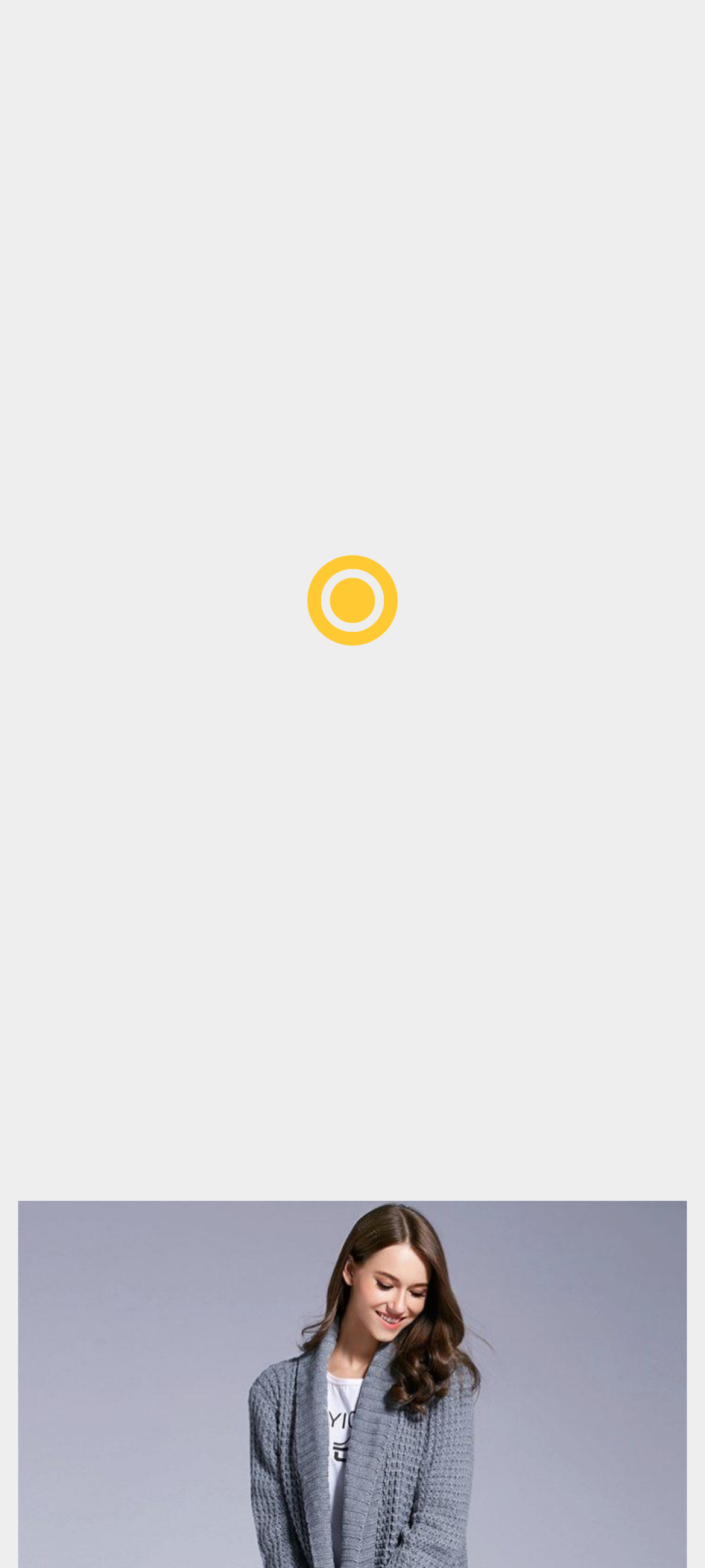Identify the bounding box of the HTML element described as: "Light/Dark Button".

[0.615, 0.401, 0.718, 0.424]